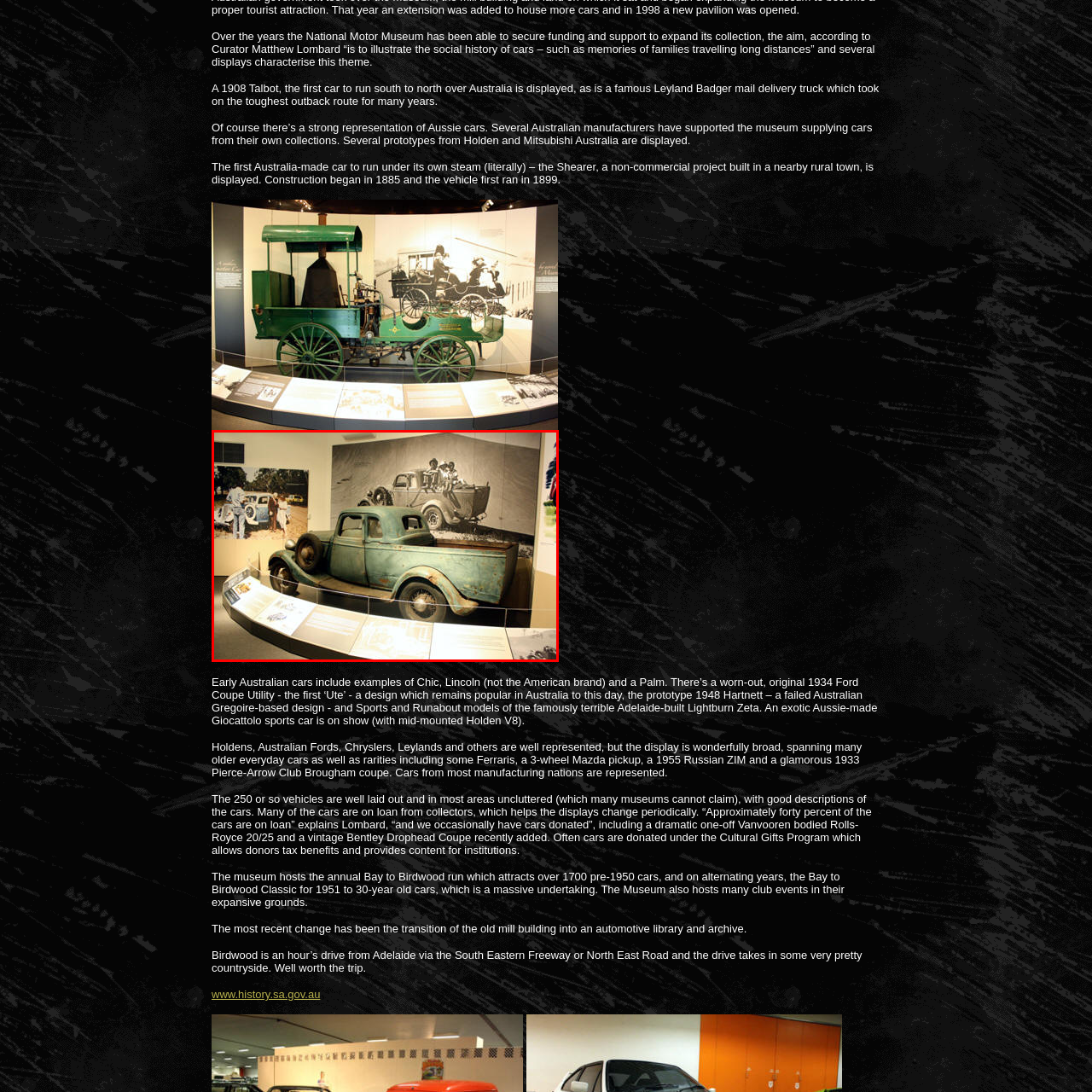What is the purpose of the informative panels in front of the truck?
Consider the details within the red bounding box and provide a thorough answer to the question.

According to the caption, the informative panels in front of the truck provide context and details about its significance, reflecting the museum's mission to illustrate the cultural impact of cars throughout history.